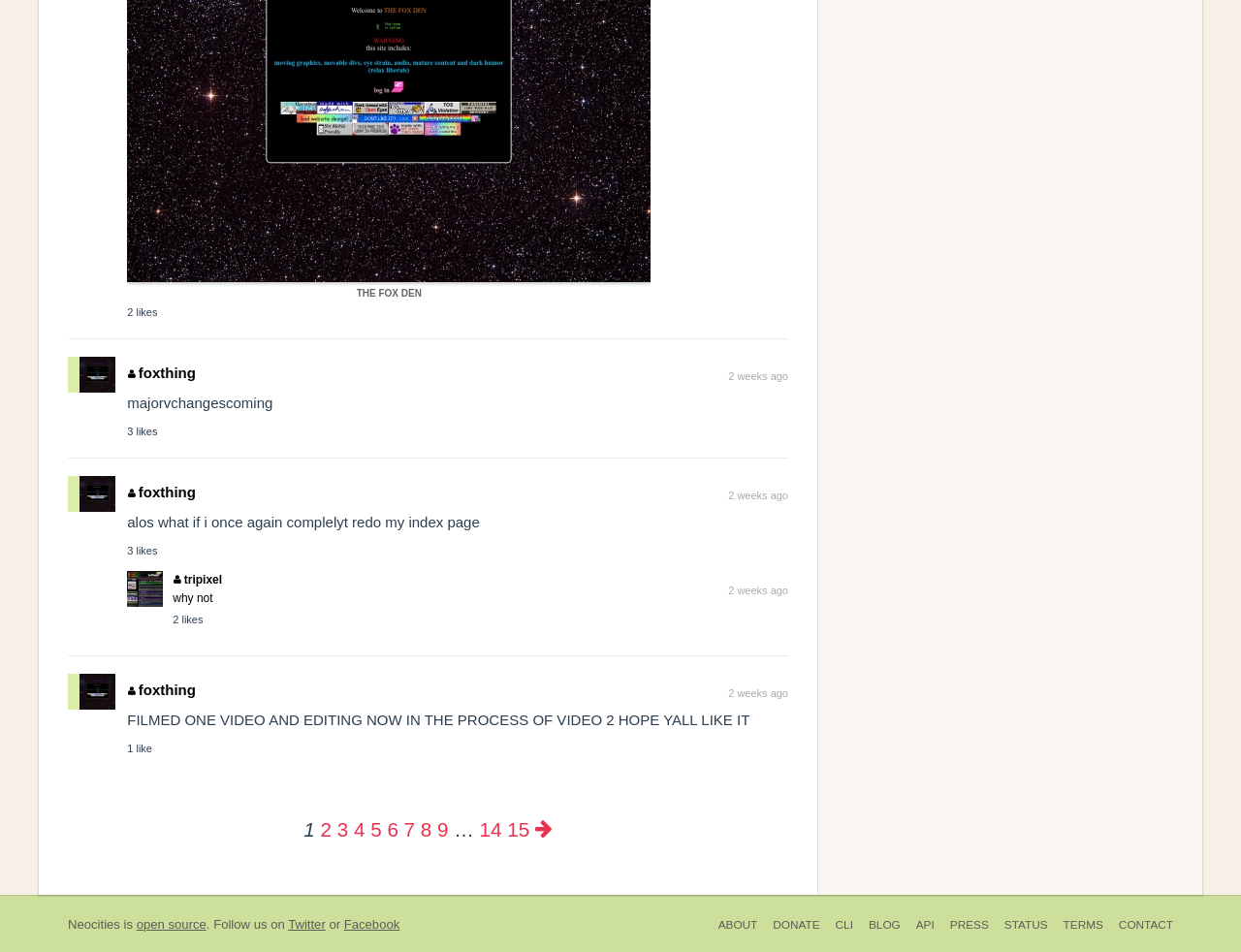Given the element description: "parent_node: Youtube aria-label="Youtube"", predict the bounding box coordinates of this UI element. The coordinates must be four float numbers between 0 and 1, given as [left, top, right, bottom].

None